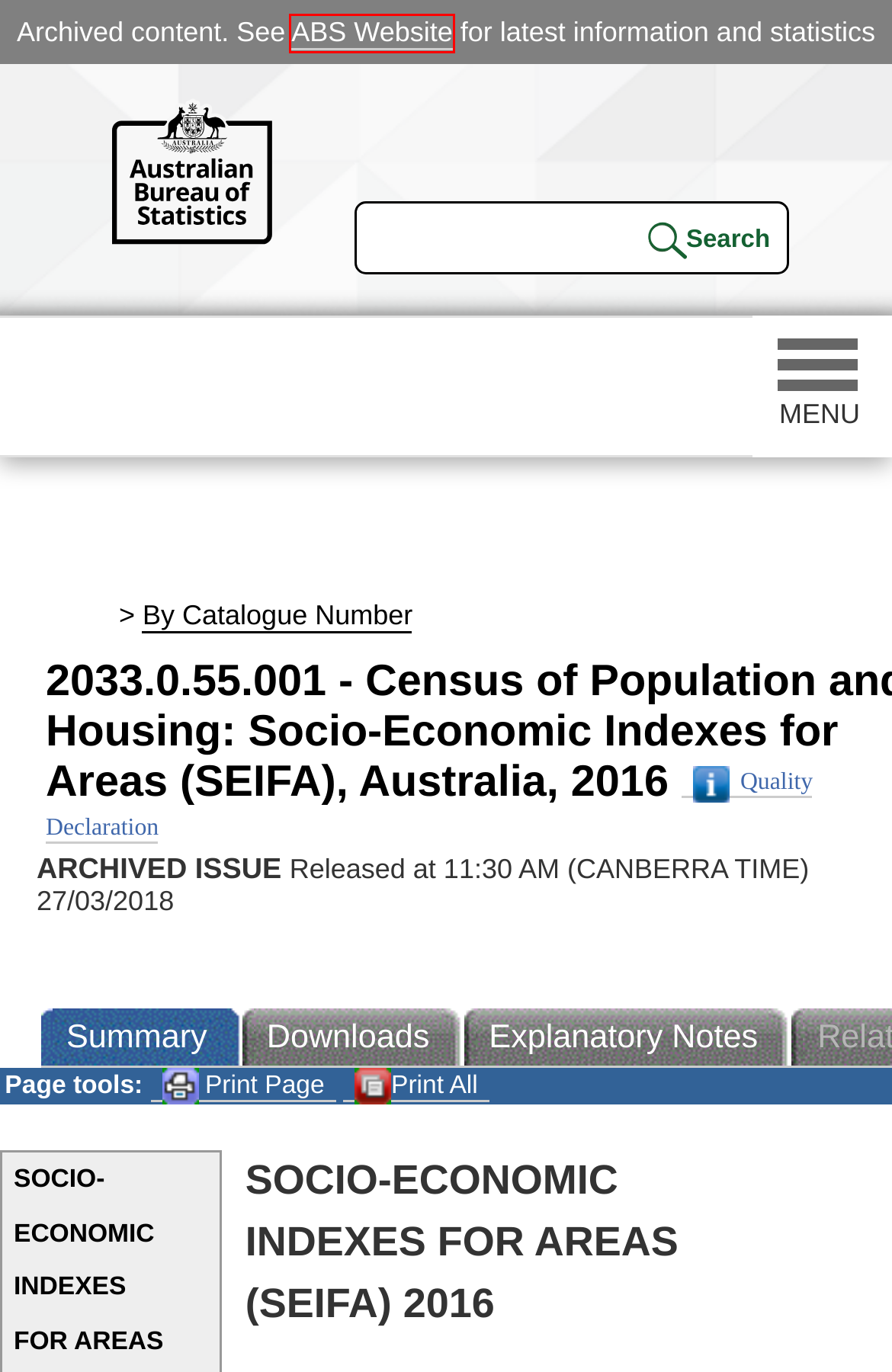Examine the screenshot of the webpage, which has a red bounding box around a UI element. Select the webpage description that best fits the new webpage after the element inside the red bounding box is clicked. Here are the choices:
A. About | Australian Bureau of Statistics
B. Privacy at the ABS | Australian Bureau of Statistics
C. Australian Bureau of Statistics
D. Statistics | Australian Bureau of Statistics
E. Census | Australian Bureau of Statistics
F. Staff Login Options | Australian Bureau of Statistics
G. Website privacy, copyright and disclaimer | Australian Bureau of Statistics
H. Participating in a survey | Australian Bureau of Statistics

C